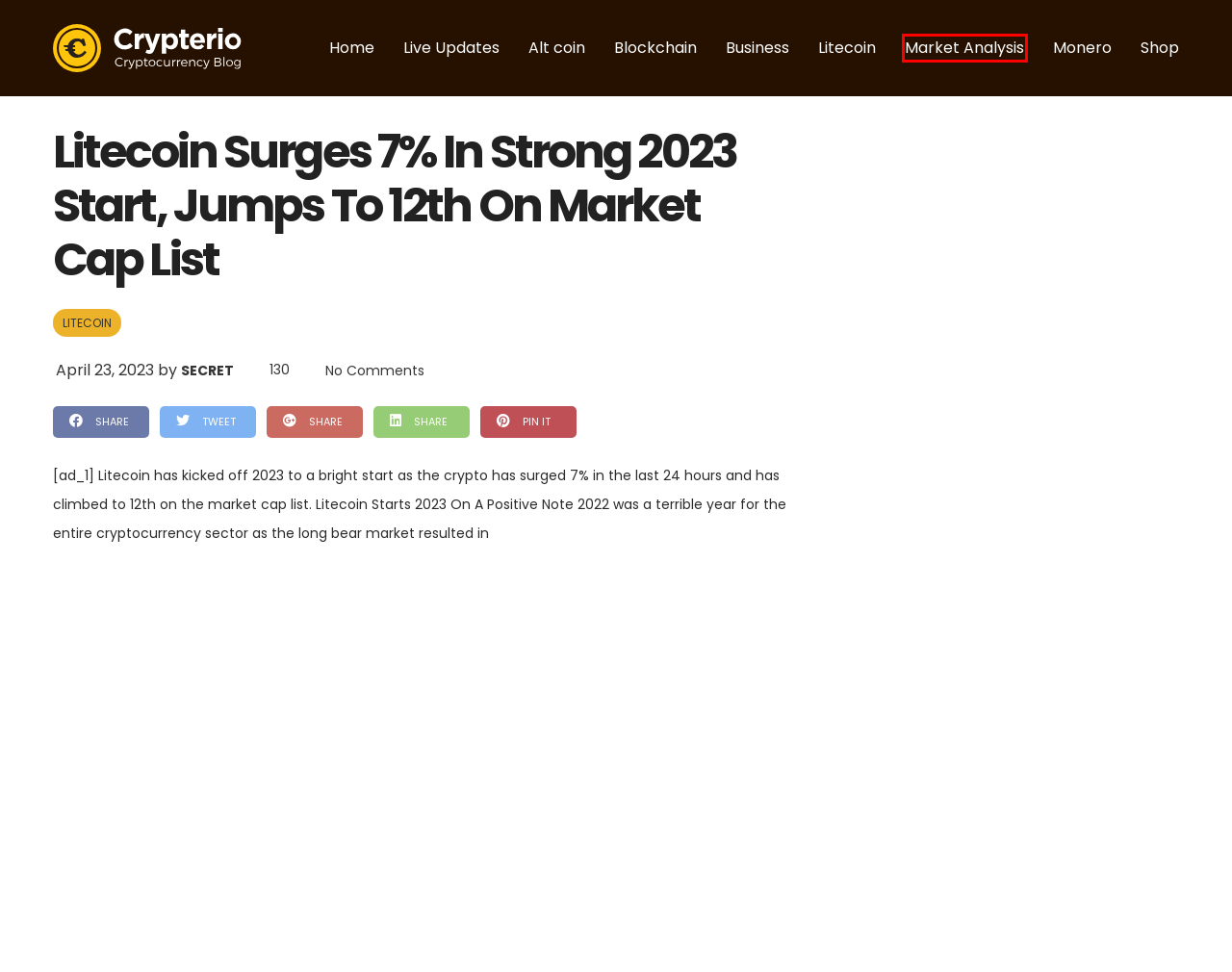You have a screenshot of a webpage where a red bounding box highlights a specific UI element. Identify the description that best matches the resulting webpage after the highlighted element is clicked. The choices are:
A. Market Analysis – cryptocurrencynews247
B. cryptocurrencynews247 – Latest Crypto News
C. Alt coin – cryptocurrencynews247
D. Monero – cryptocurrencynews247
E. Litecoin – cryptocurrencynews247
F. Blockchain – cryptocurrencynews247
G. Business – cryptocurrencynews247
H. Live Updates – cryptocurrencynews247

A